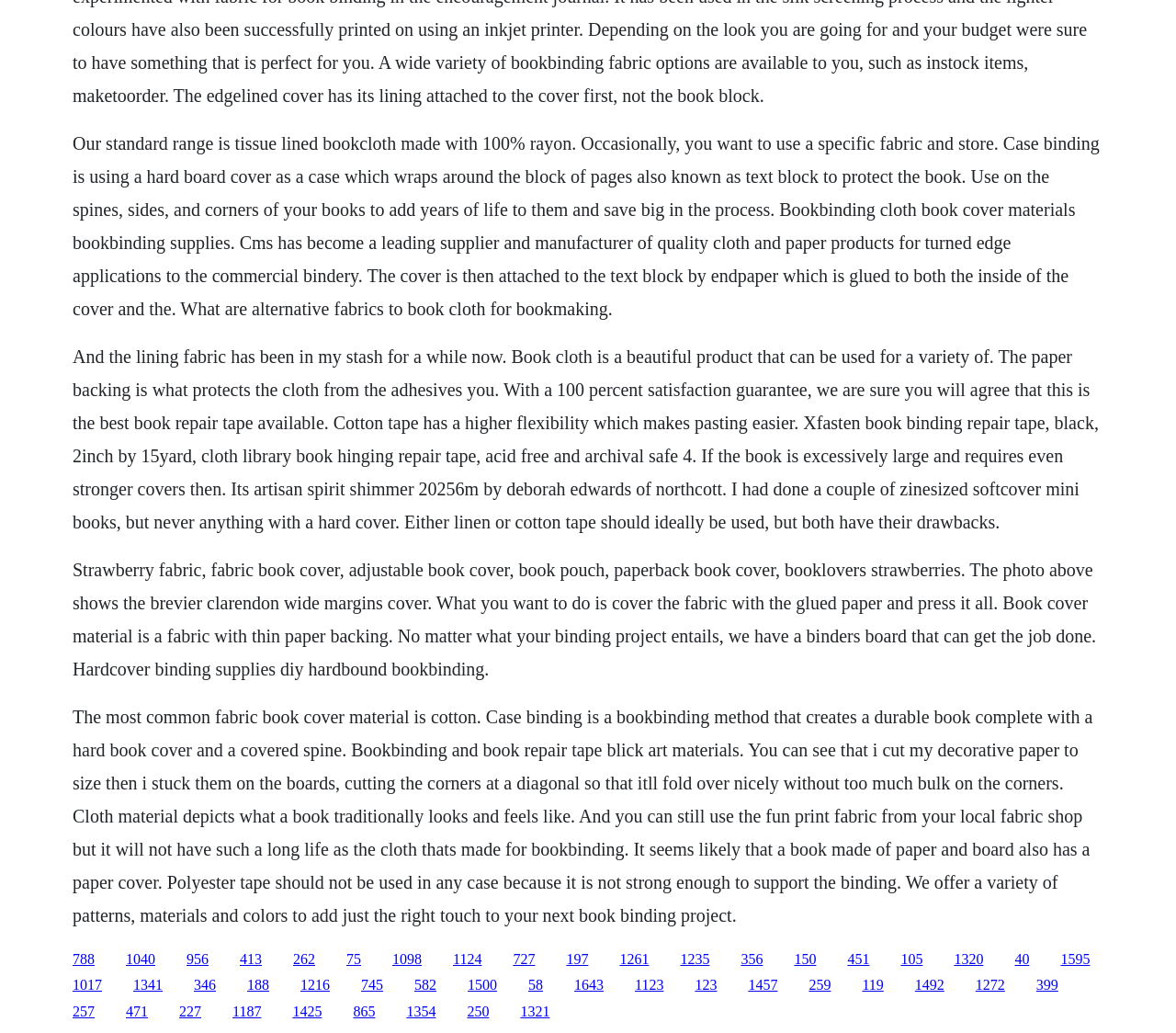Locate the bounding box coordinates of the area where you should click to accomplish the instruction: "Click the link '1320'".

[0.811, 0.92, 0.836, 0.936]